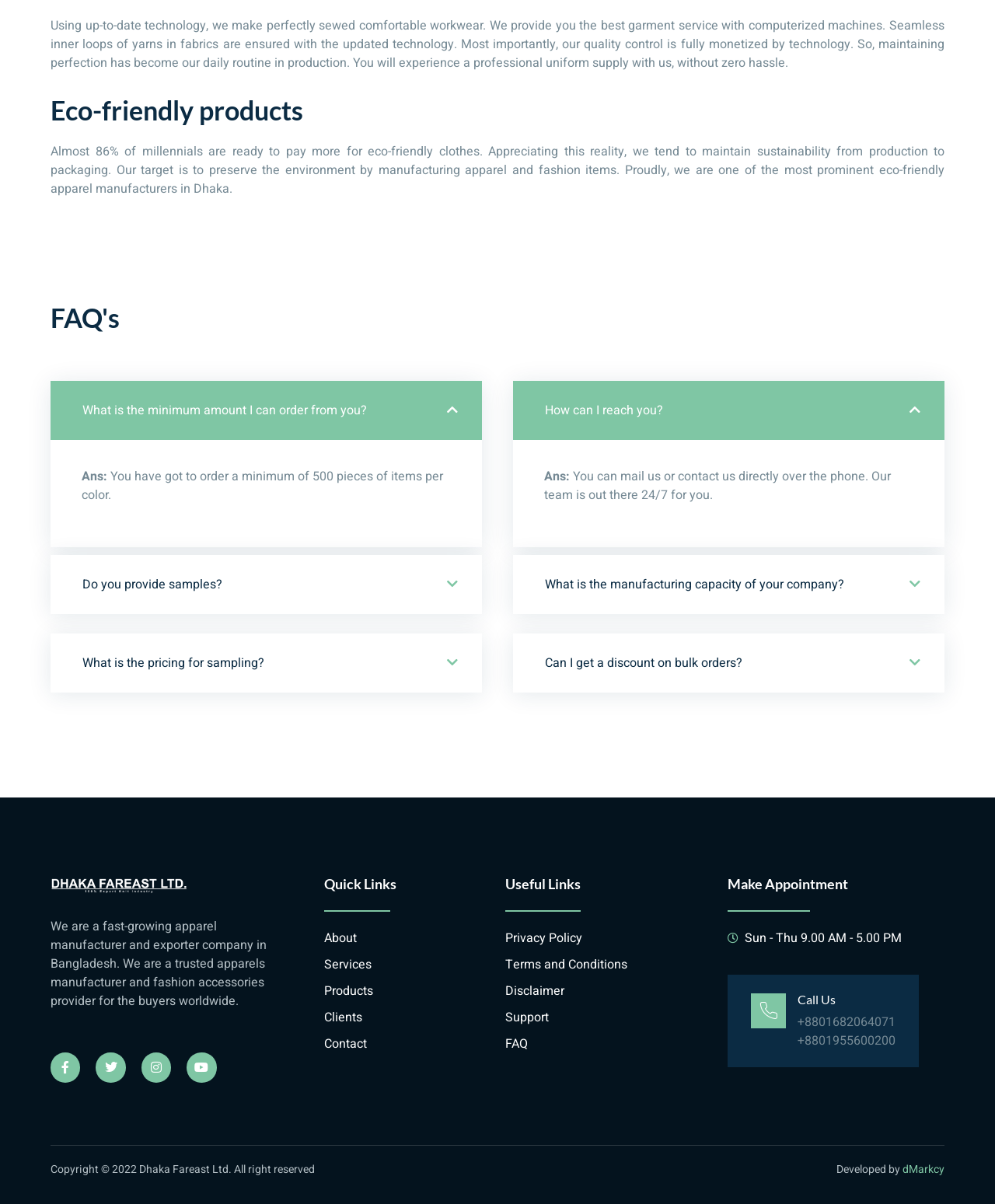How can I contact the company?
Use the information from the image to give a detailed answer to the question.

The company can be contacted through mail or phone, as stated in the answer to the question 'How can I reach you?' in the FAQ section.